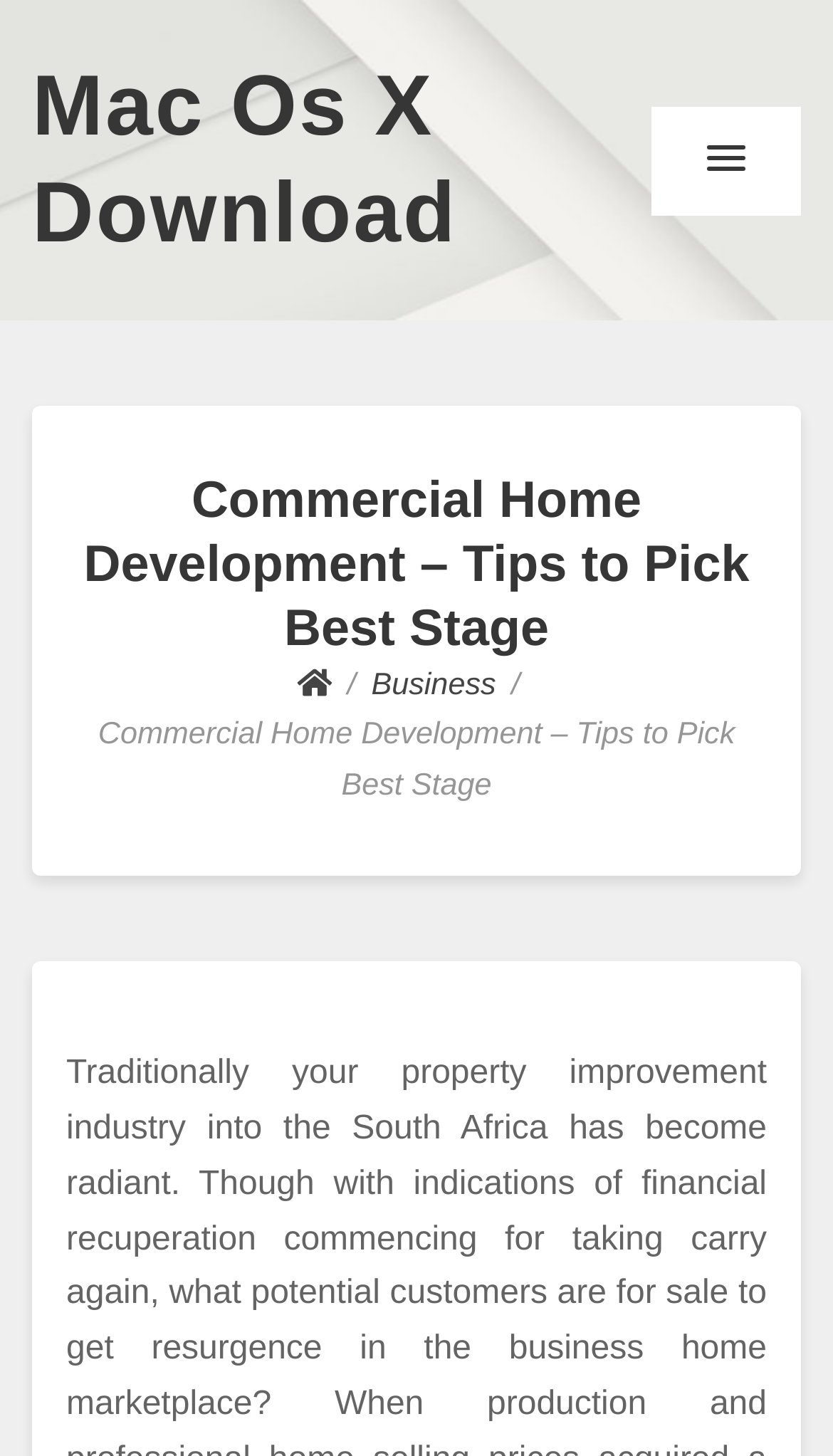From the screenshot, find the bounding box of the UI element matching this description: "Goals/Success Habits". Supply the bounding box coordinates in the form [left, top, right, bottom], each a float between 0 and 1.

None